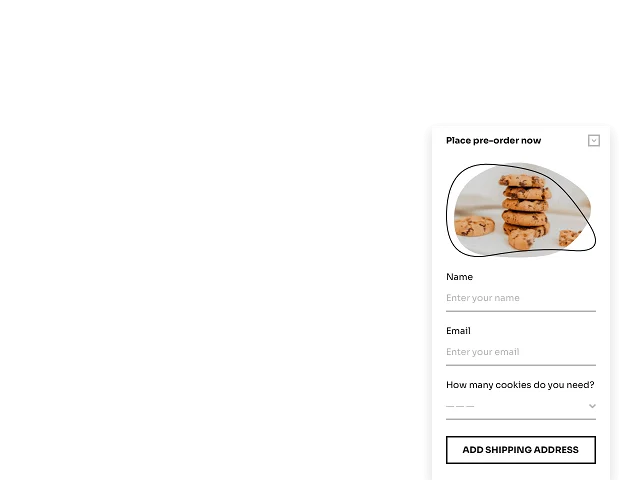Analyze the image and answer the question with as much detail as possible: 
What is the function of the placeholder text in the form fields?

The placeholder text in the form fields, such as 'Name' and 'Email address', serves as a guide for users to know what information is required to be filled in, making it easier for them to complete the form.